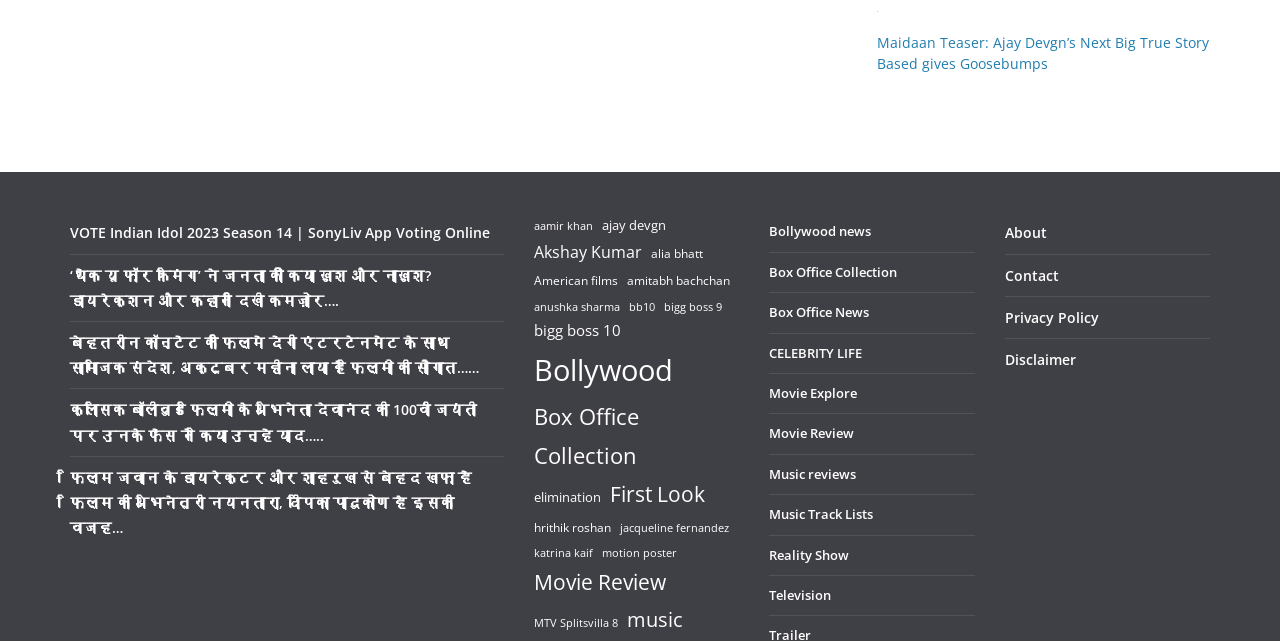Please identify the bounding box coordinates of the area that needs to be clicked to fulfill the following instruction: "Explore Bollywood news."

[0.601, 0.347, 0.68, 0.375]